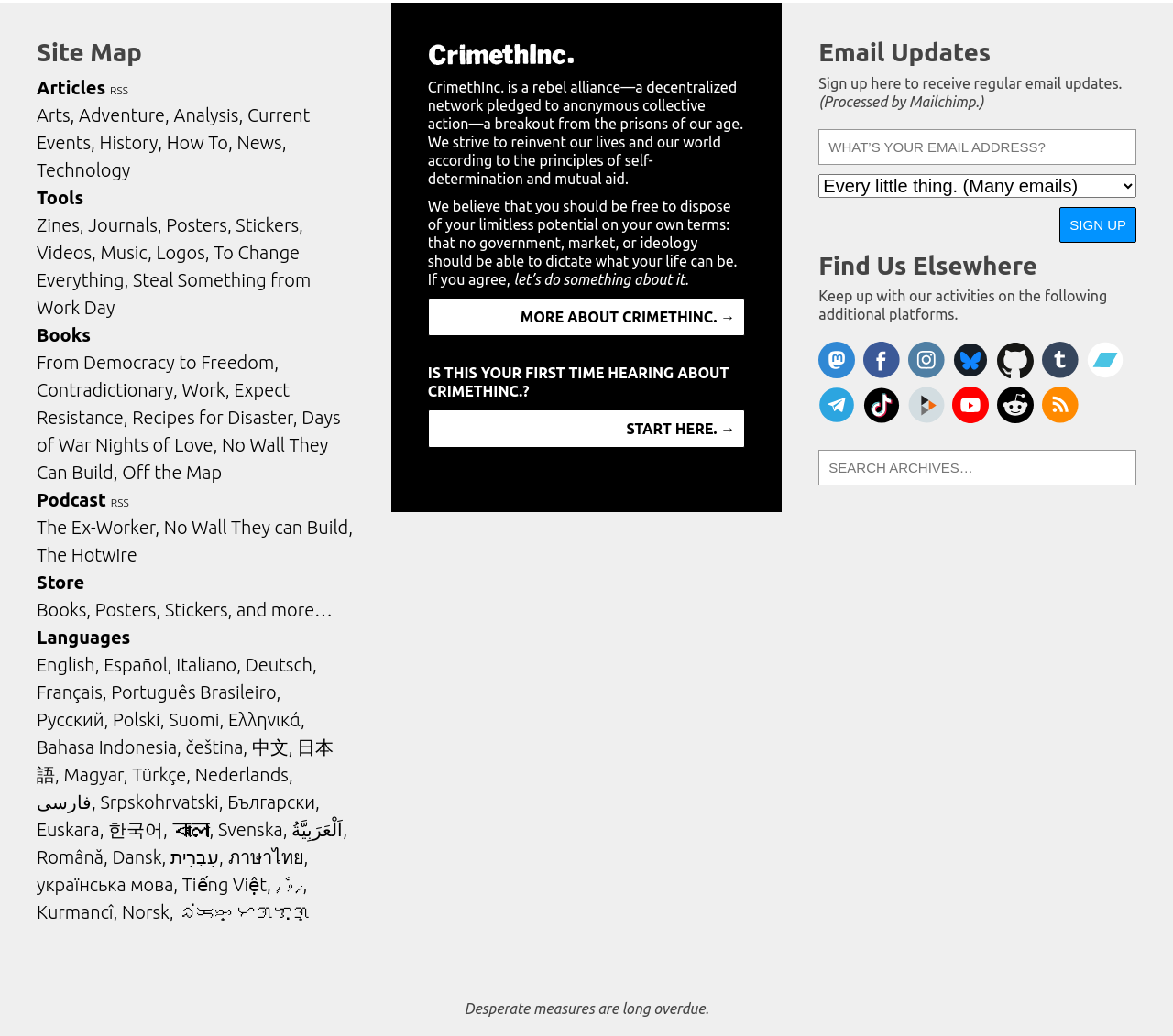Locate the bounding box coordinates of the element that needs to be clicked to carry out the instruction: "Listen to The Ex-Worker podcast". The coordinates should be given as four float numbers ranging from 0 to 1, i.e., [left, top, right, bottom].

[0.031, 0.498, 0.136, 0.519]